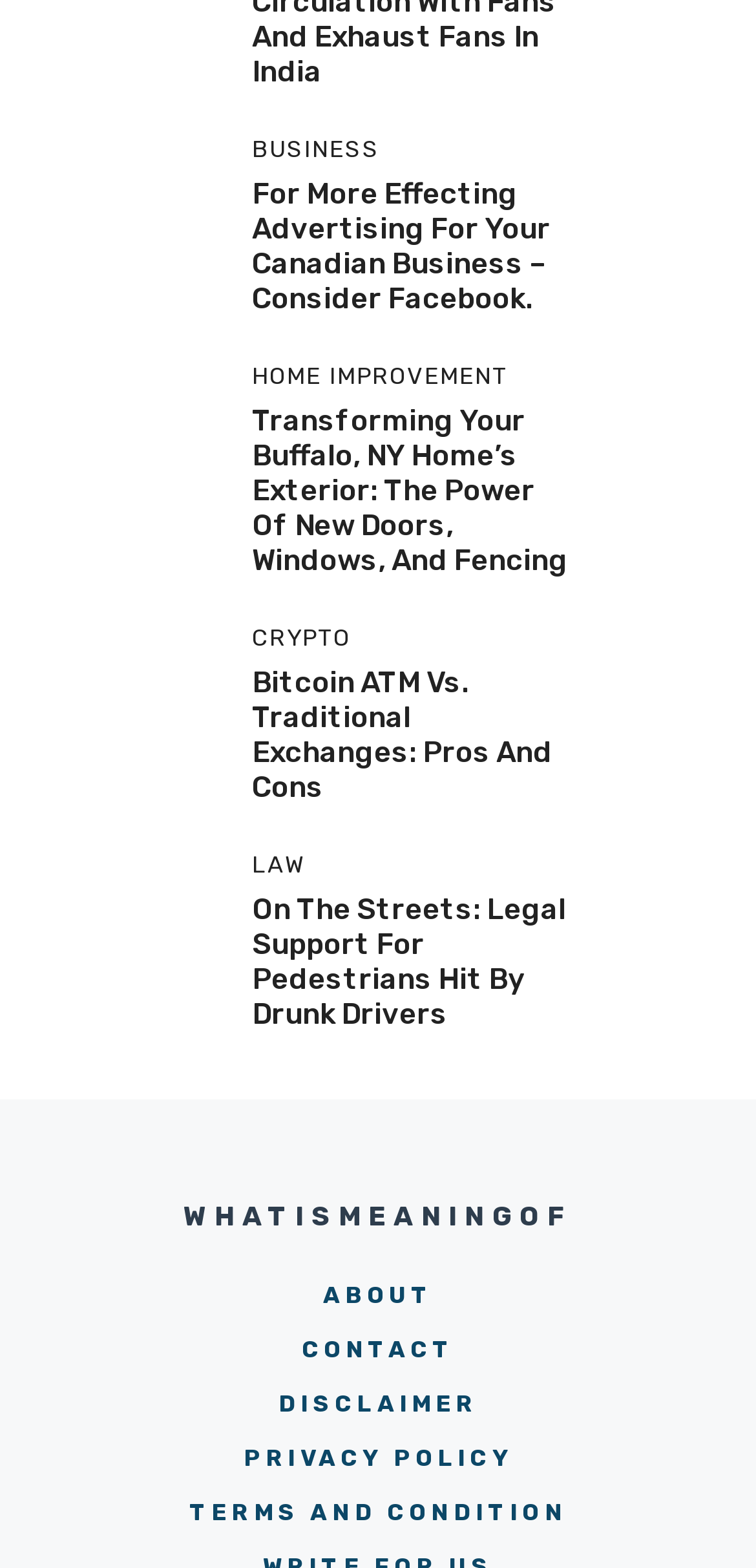Identify the bounding box coordinates of the region that should be clicked to execute the following instruction: "Get legal support for pedestrians hit by drunk drivers".

[0.333, 0.569, 0.749, 0.658]